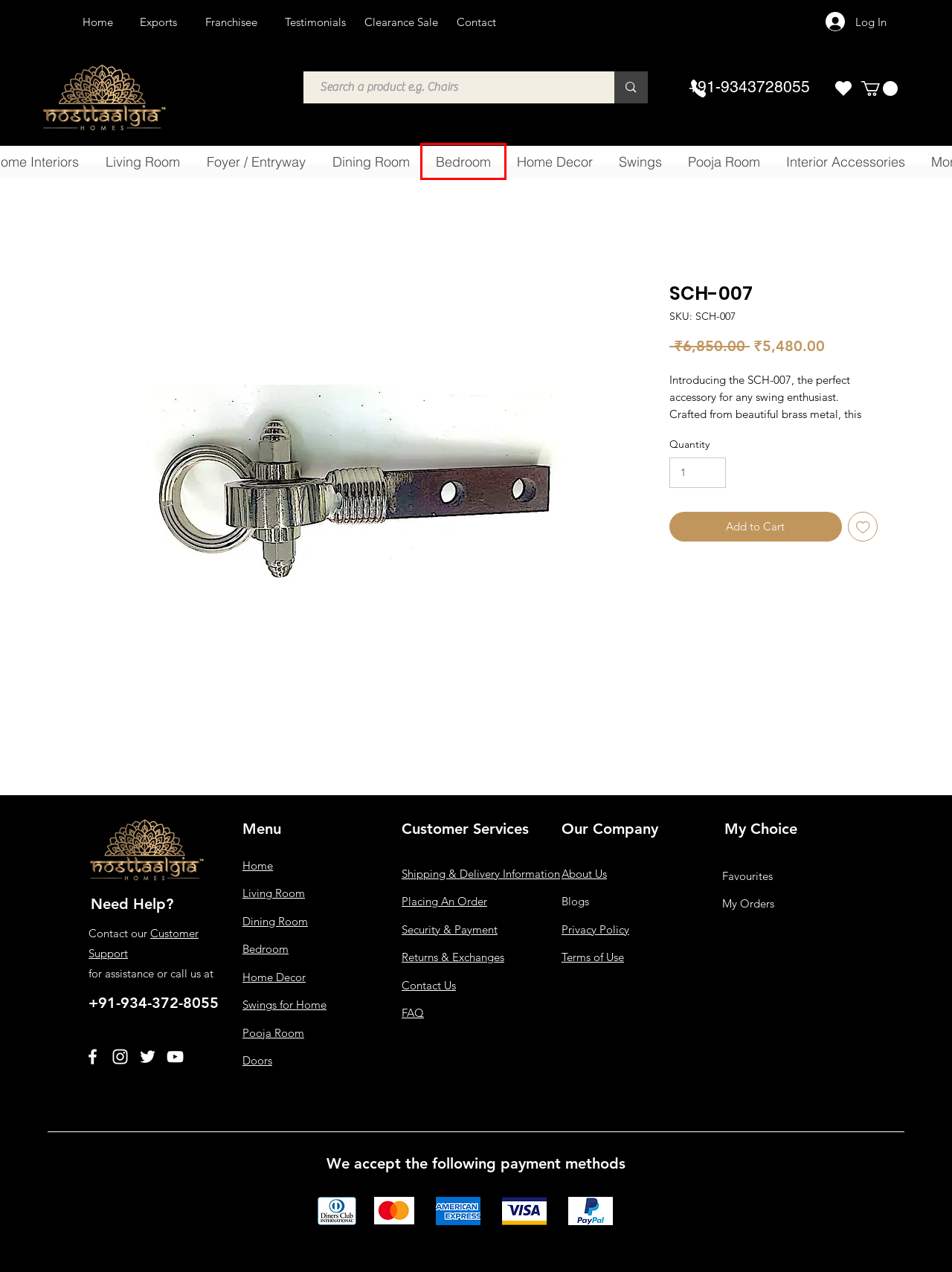You have a screenshot of a webpage with a red rectangle bounding box around an element. Identify the best matching webpage description for the new page that appears after clicking the element in the bounding box. The descriptions are:
A. Placing an Order | Nosttaalgia Homes
B. Sale | Nosttaalgia Homes
C. Living | Nosttaalgia Homes
D. Bedroom | Nosttaalgia Homes
E. Doors | Nosttaalgia Homes
F. Swings | Nosttaalgia Homes
G. Home Decor | Nosttaalgia Homes
H. FAQ's | Nosttaalgia Homes

D